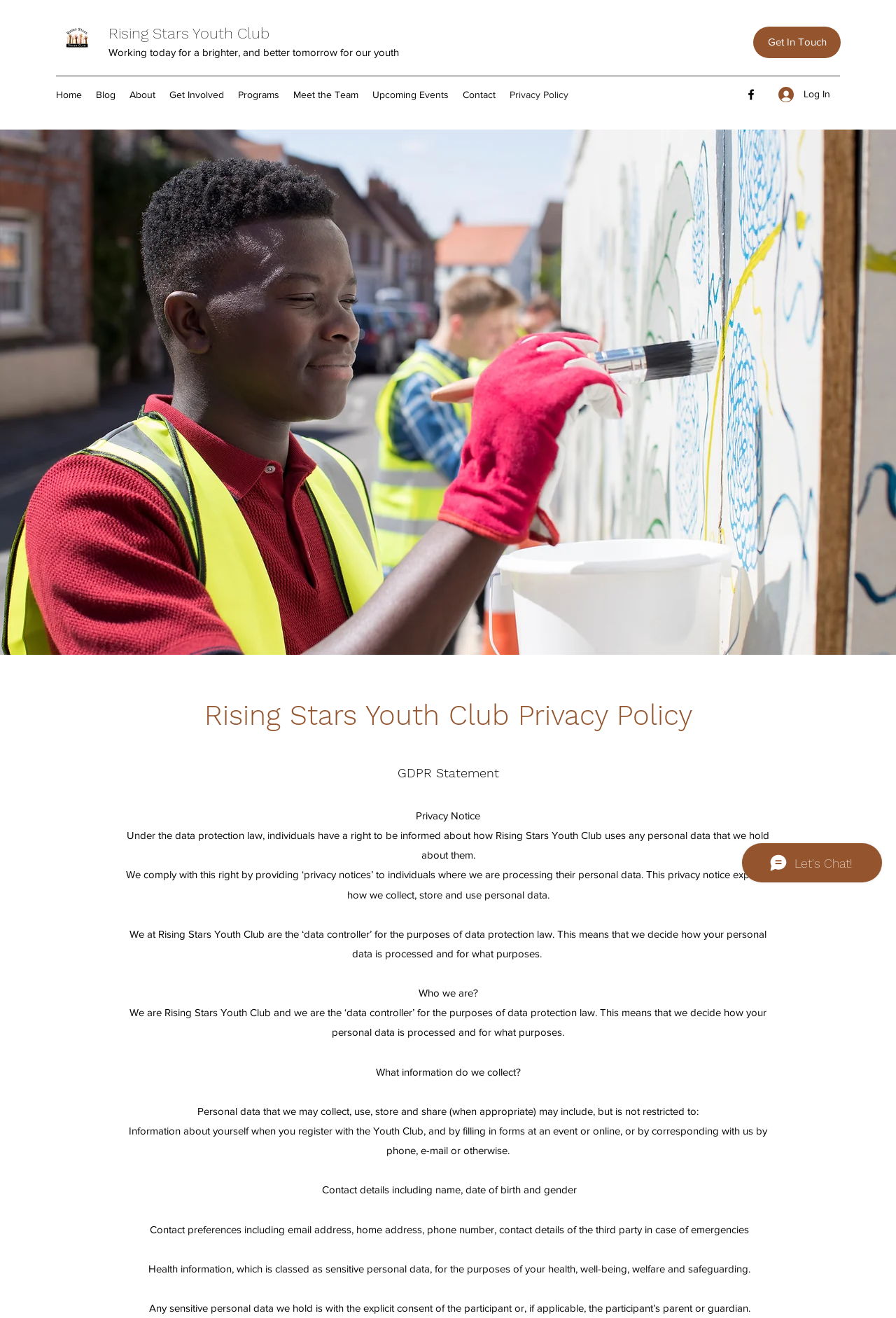Please analyze the image and give a detailed answer to the question:
What is the position of the 'Log In' button?

I found the answer by looking at the bounding box coordinates of the 'Log In' button, which are [0.858, 0.062, 0.938, 0.082], indicating that it is located in the top right corner of the webpage.